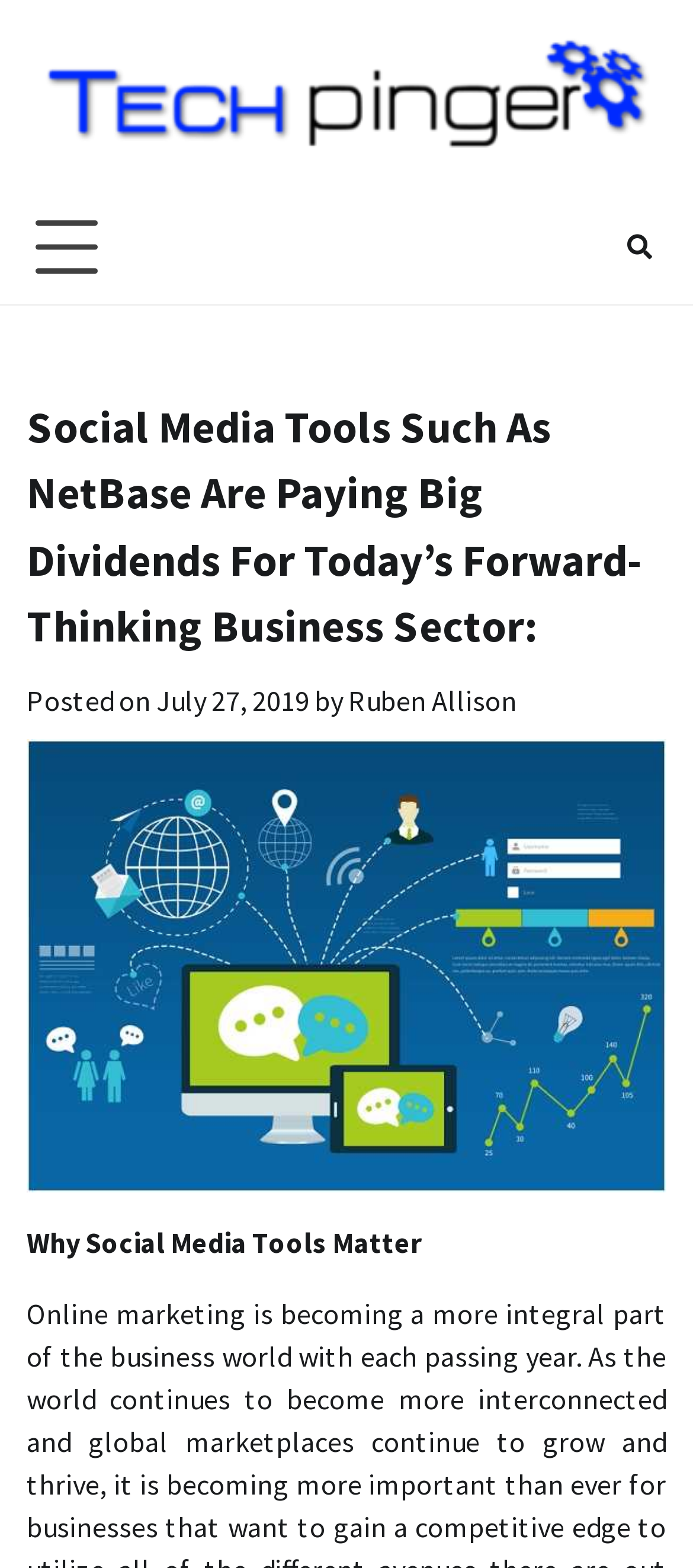Please answer the following question using a single word or phrase: 
When was the article posted?

July 27, 2019